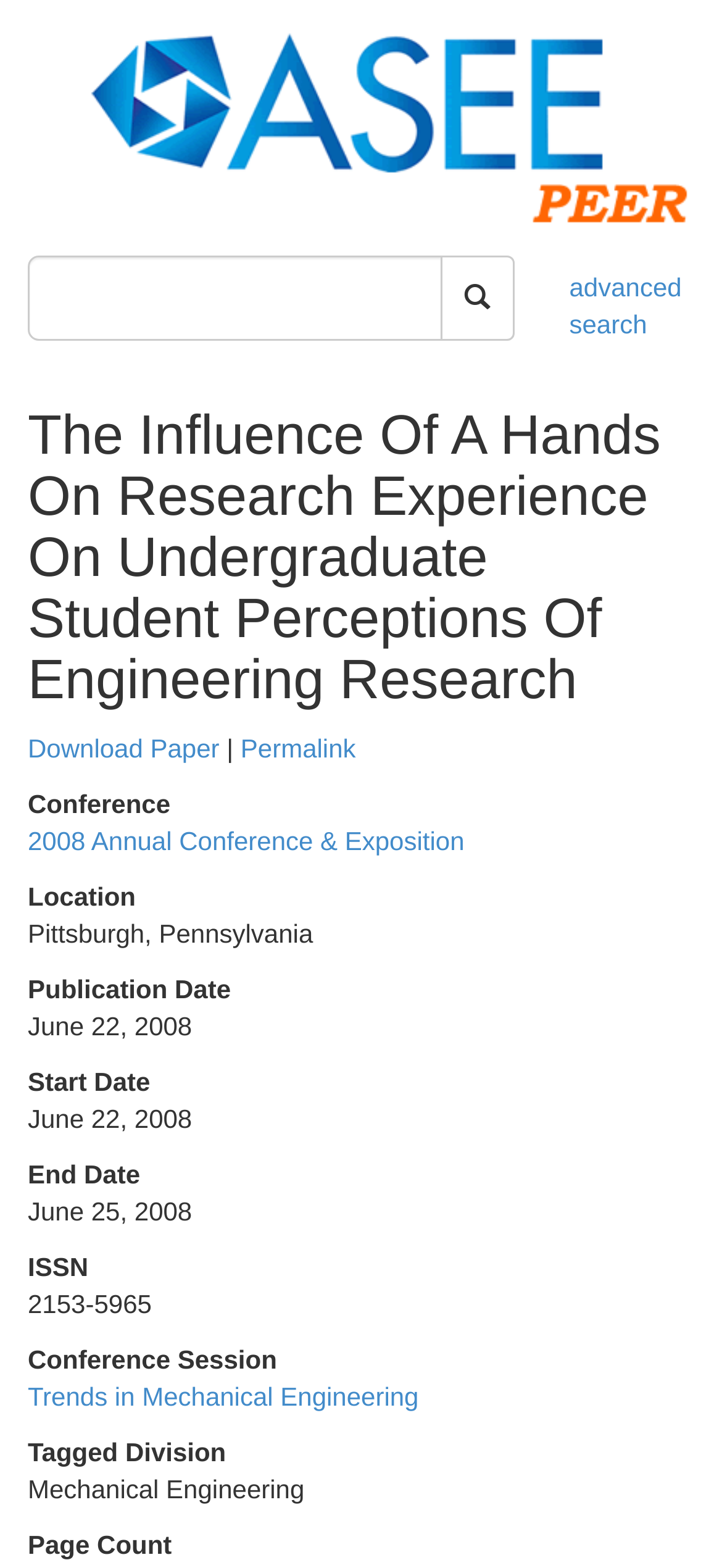Pinpoint the bounding box coordinates of the clickable element needed to complete the instruction: "Explore Motor Control". The coordinates should be provided as four float numbers between 0 and 1: [left, top, right, bottom].

None